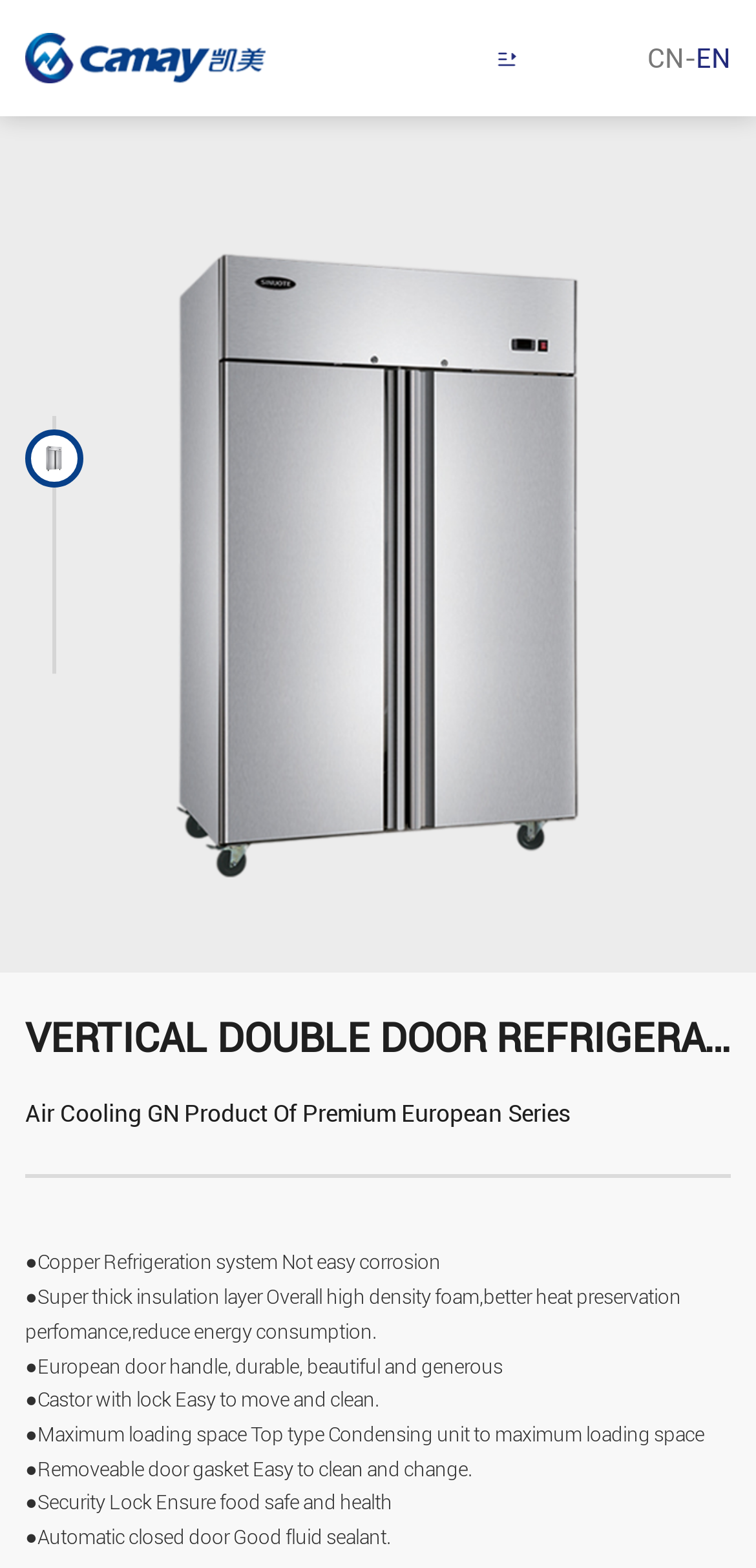Determine the bounding box coordinates for the UI element matching this description: "EN".

[0.92, 0.027, 0.967, 0.047]